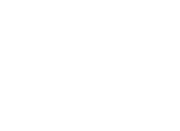What values does the house represent?
Using the image, respond with a single word or phrase.

Safety, comfort, and community